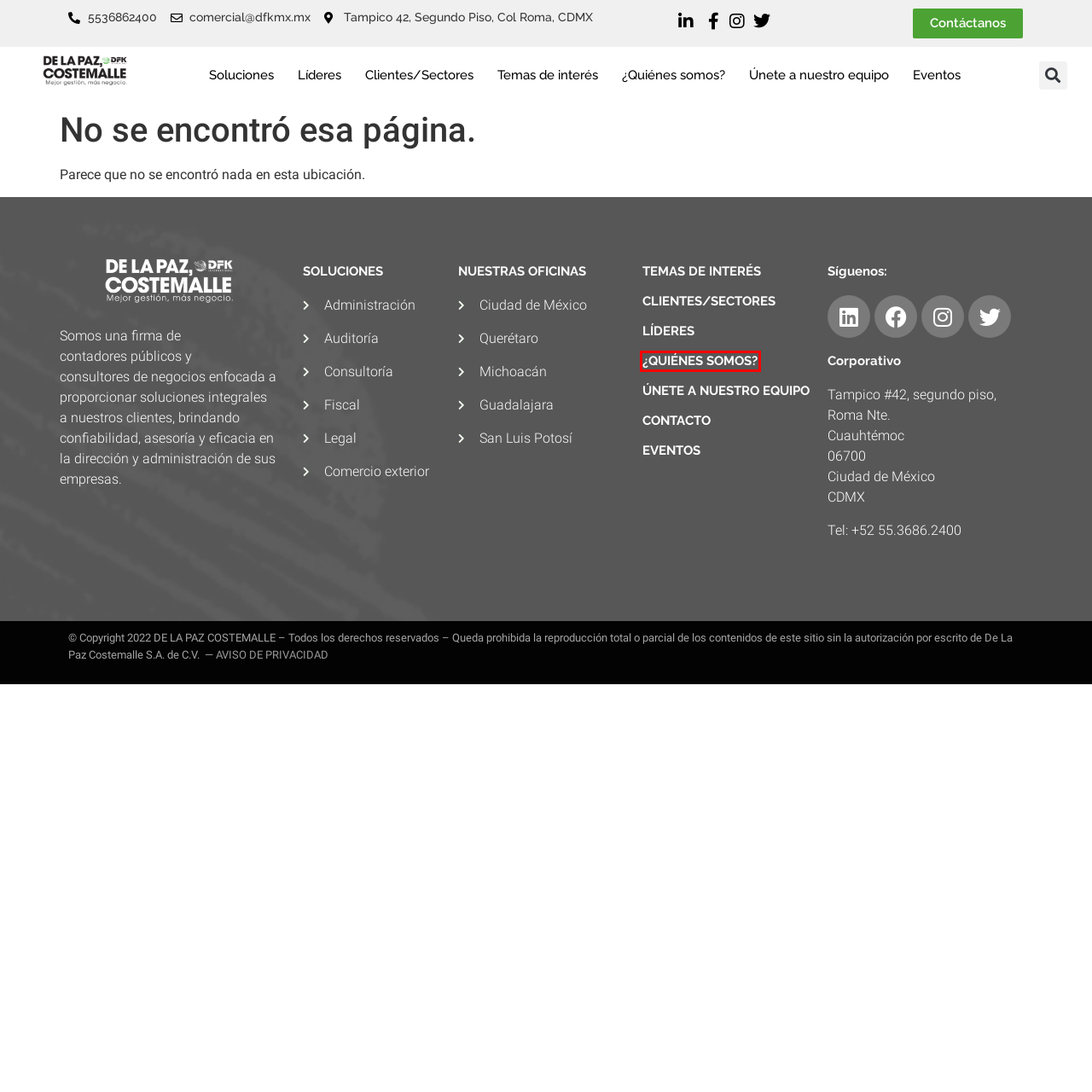Given a webpage screenshot with a UI element marked by a red bounding box, choose the description that best corresponds to the new webpage that will appear after clicking the element. The candidates are:
A. ¿Quiénes somos? - De la Paz Costemalle-DFK 6 octubre 2022
B. Soluciones - De la Paz Costemalle-DFK
C. Únete a nuestro equipo - De la Paz Costemalle-DFK
D. Consultoría - De la Paz Costemalle-DFK
E. Eventos - De la Paz Costemalle-DFK
F. Líderes - De la Paz Costemalle-DFK
G. Clientes/Sectores - De la Paz Costemalle-DFK 7 octubre 2022
H. Comercio exterior - De la Paz Costemalle-DFK

A